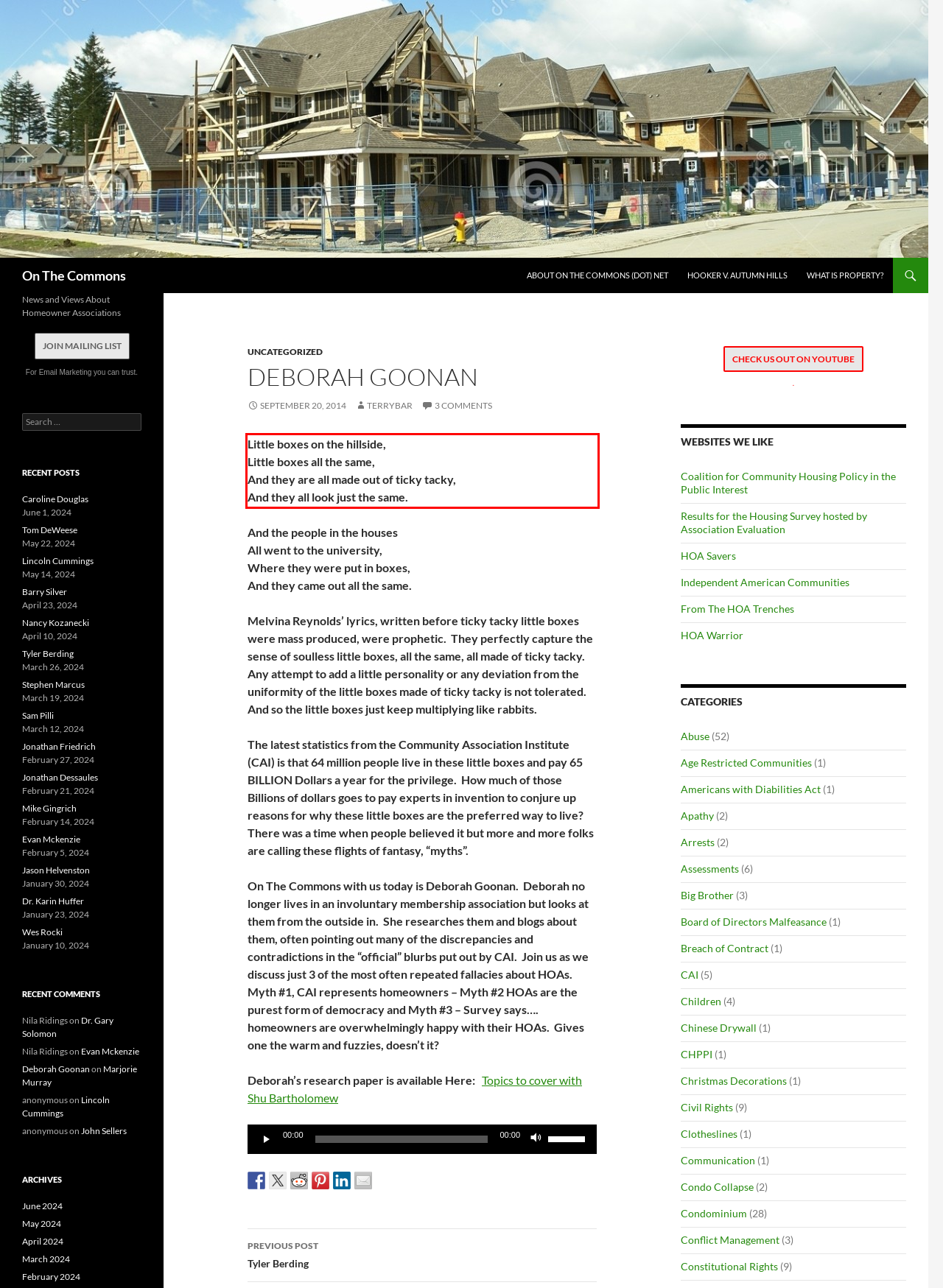Perform OCR on the text inside the red-bordered box in the provided screenshot and output the content.

Little boxes on the hillside, Little boxes all the same, And they are all made out of ticky tacky, And they all look just the same.